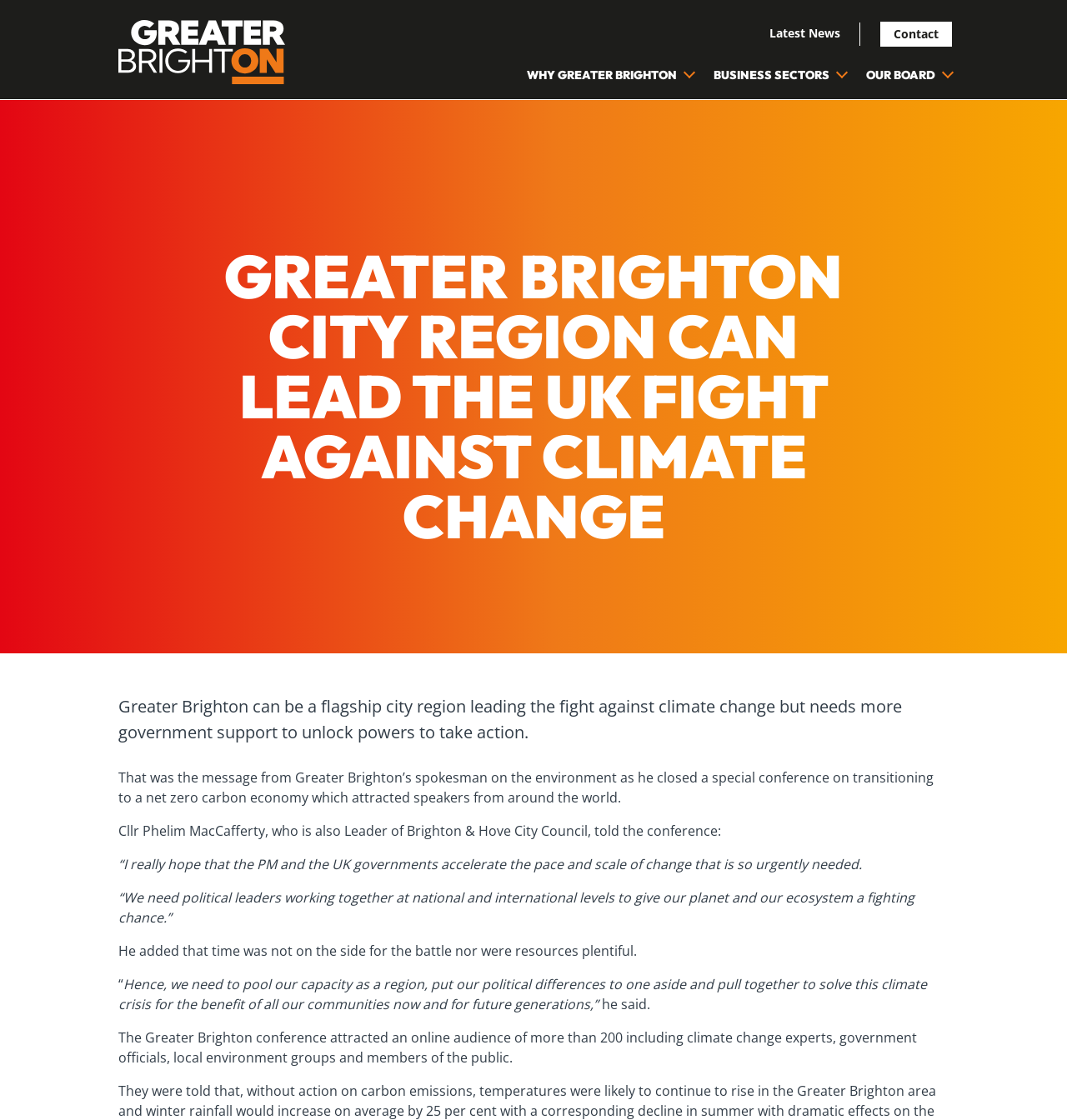Given the element description, predict the bounding box coordinates in the format (top-left x, top-left y, bottom-right x, bottom-right y), using floating point numbers between 0 and 1: Why Greater Brighton

[0.494, 0.06, 0.634, 0.075]